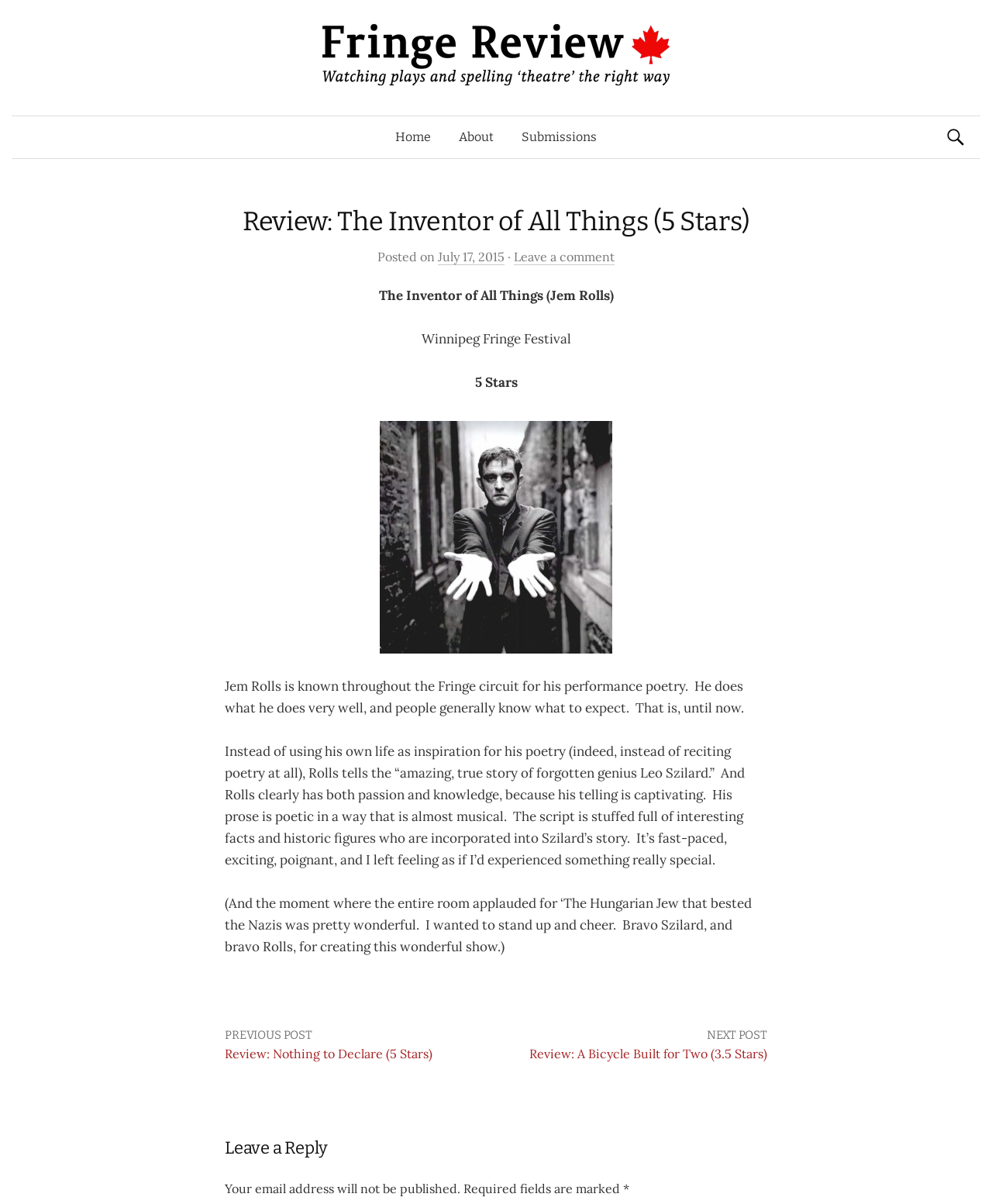Please identify the bounding box coordinates of the clickable region that I should interact with to perform the following instruction: "Read the previous post". The coordinates should be expressed as four float numbers between 0 and 1, i.e., [left, top, right, bottom].

[0.227, 0.869, 0.436, 0.882]